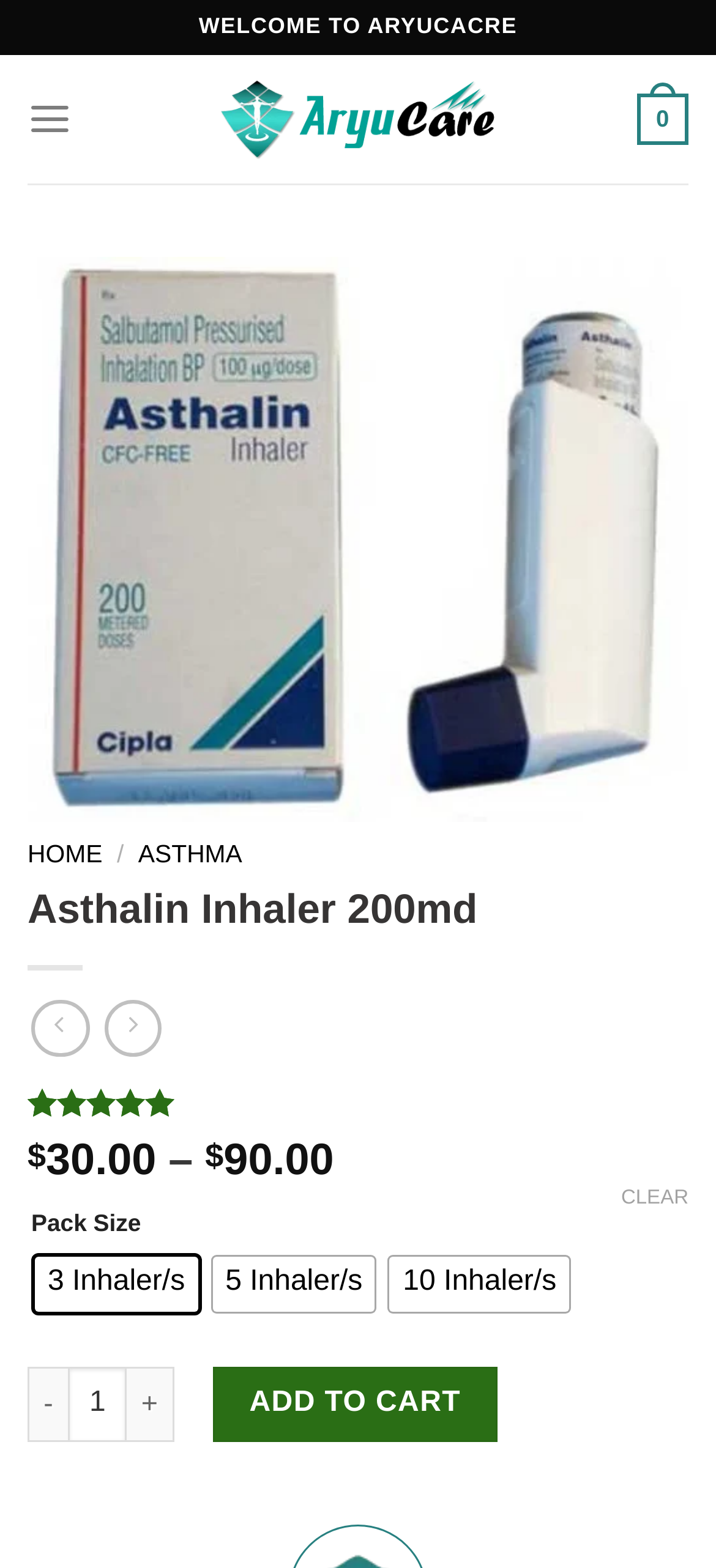Can you identify and provide the main heading of the webpage?

Asthalin Inhaler 200md